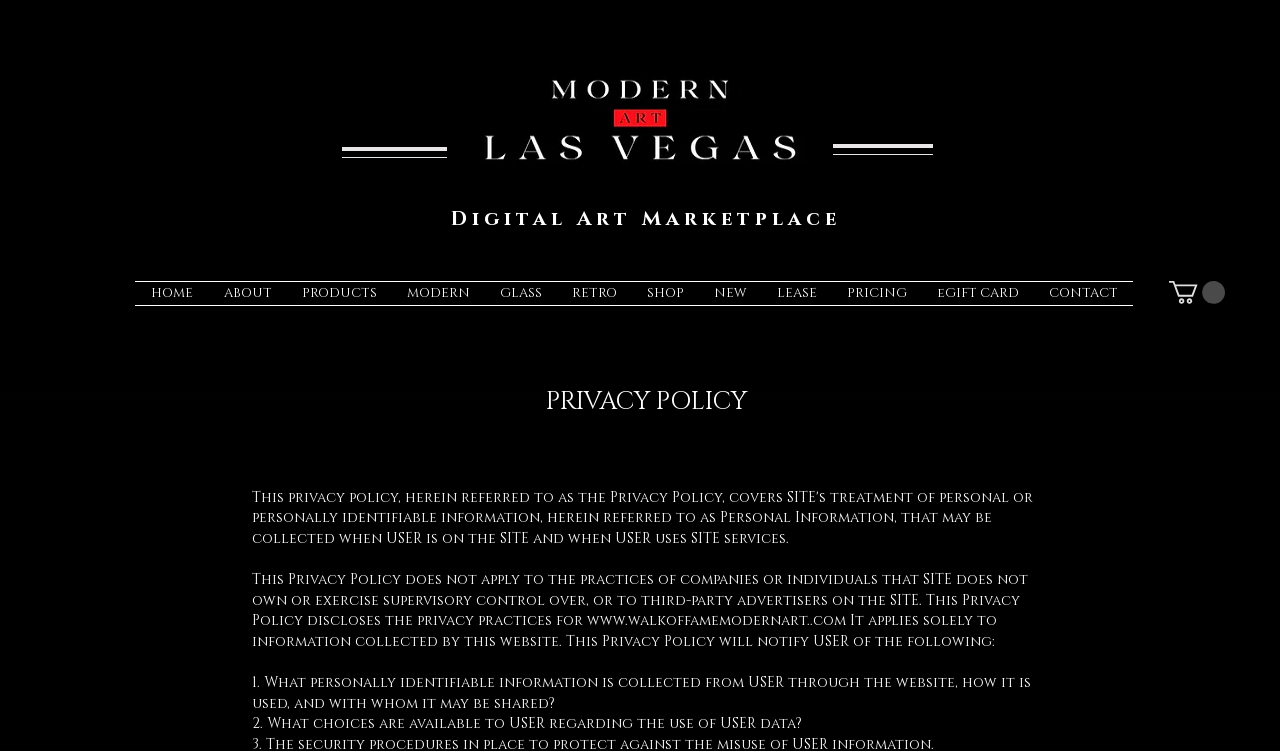Given the webpage screenshot, identify the bounding box of the UI element that matches this description: "eGIFT CARD".

[0.72, 0.375, 0.808, 0.406]